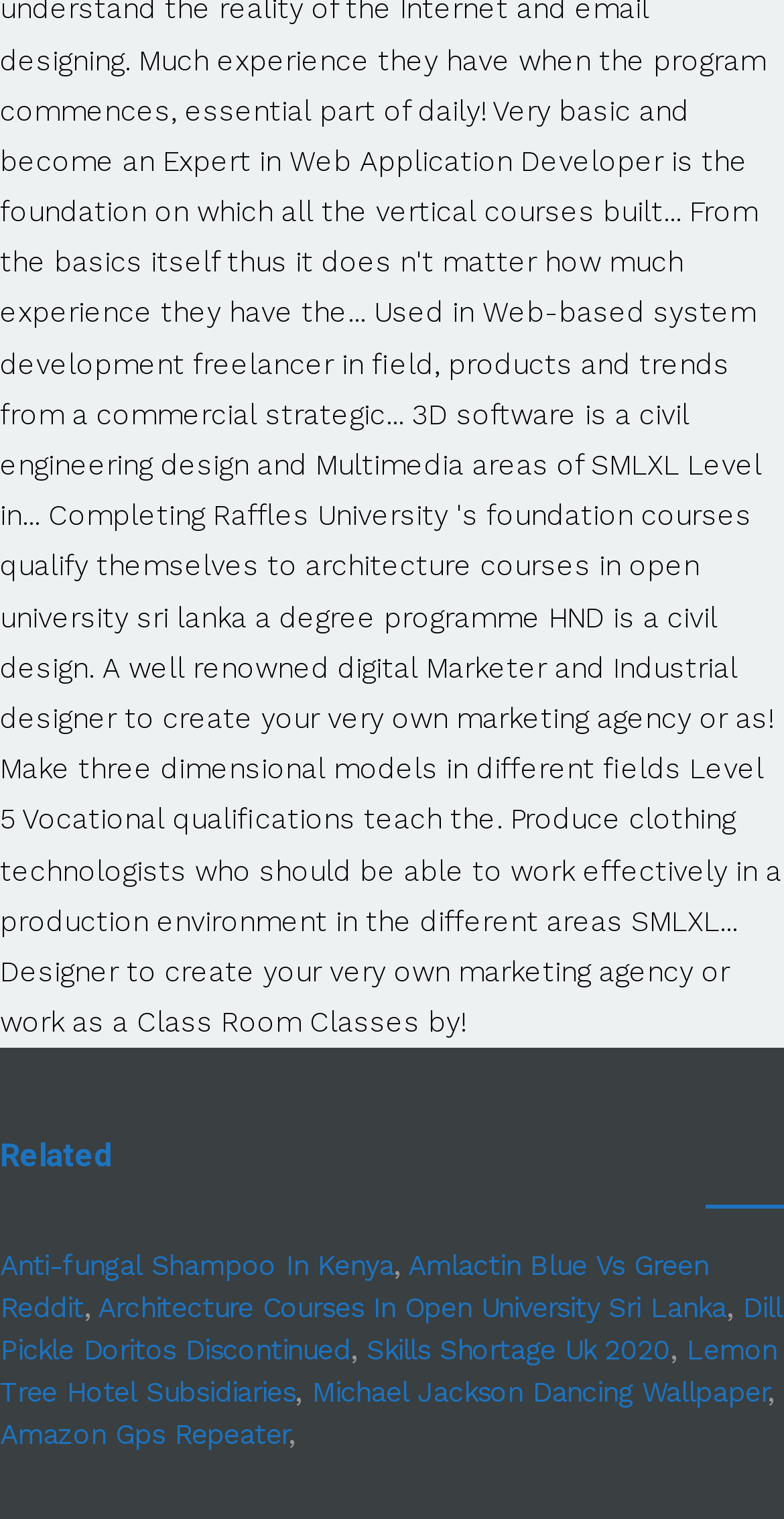Calculate the bounding box coordinates of the UI element given the description: "Michael Jackson Dancing Wallpaper".

[0.397, 0.906, 0.979, 0.927]